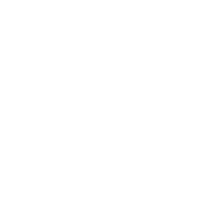How long does it take to get the results?
Please analyze the image and answer the question with as much detail as possible.

According to the caption, the kit is designed to yield results within approximately five minutes, demonstrating ease of use and efficiency in sample processing.